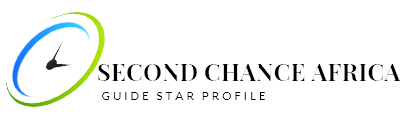Construct a detailed narrative about the image.

The image displays the logo of "Second Chance Africa," featuring a distinctive circular design that incorporates vibrant colors of blue and green, symbolizing growth and opportunity. Accompanying the logo is the text "Guide Star Profile," emphasizing the organization's commitment to transparency and excellence in its initiatives. This image encapsulates the mission of Second Chance Africa, reflecting its dedication to empowering communities and fostering positive change.